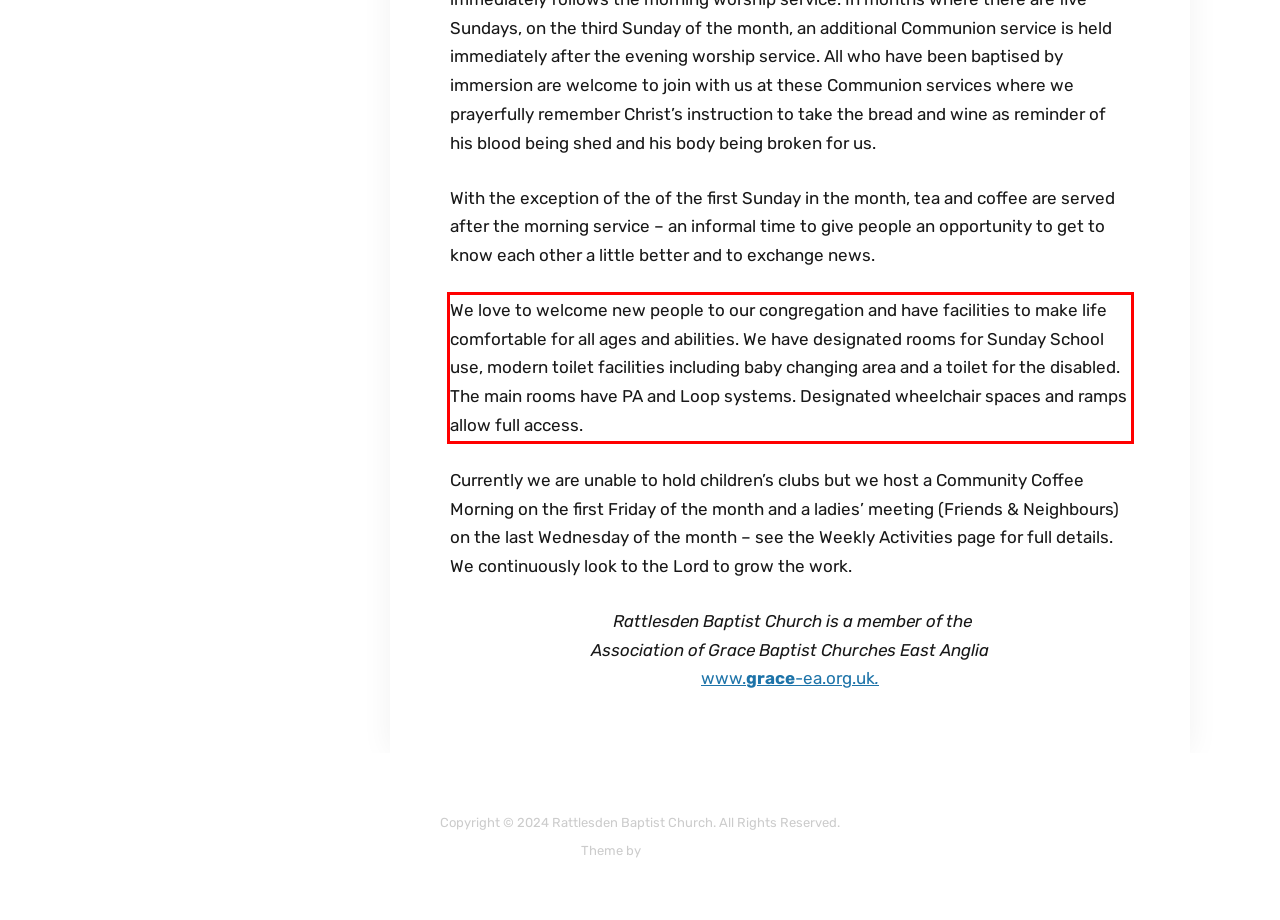Examine the screenshot of the webpage, locate the red bounding box, and perform OCR to extract the text contained within it.

We love to welcome new people to our congregation and have facilities to make life comfortable for all ages and abilities. We have designated rooms for Sunday School use, modern toilet facilities including baby changing area and a toilet for the disabled. The main rooms have PA and Loop systems. Designated wheelchair spaces and ramps allow full access.